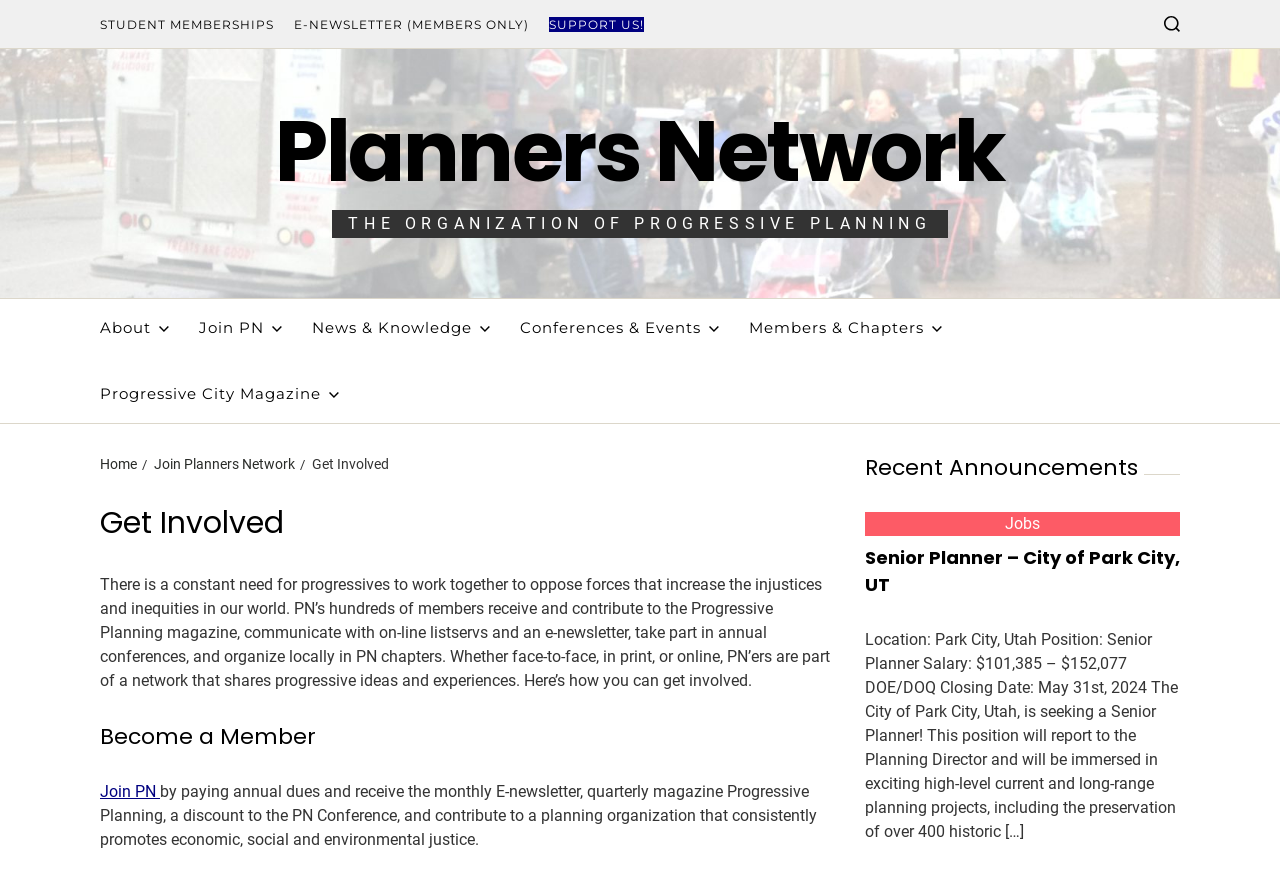Find the bounding box of the UI element described as: "Join PN". The bounding box coordinates should be given as four float values between 0 and 1, i.e., [left, top, right, bottom].

[0.155, 0.34, 0.22, 0.406]